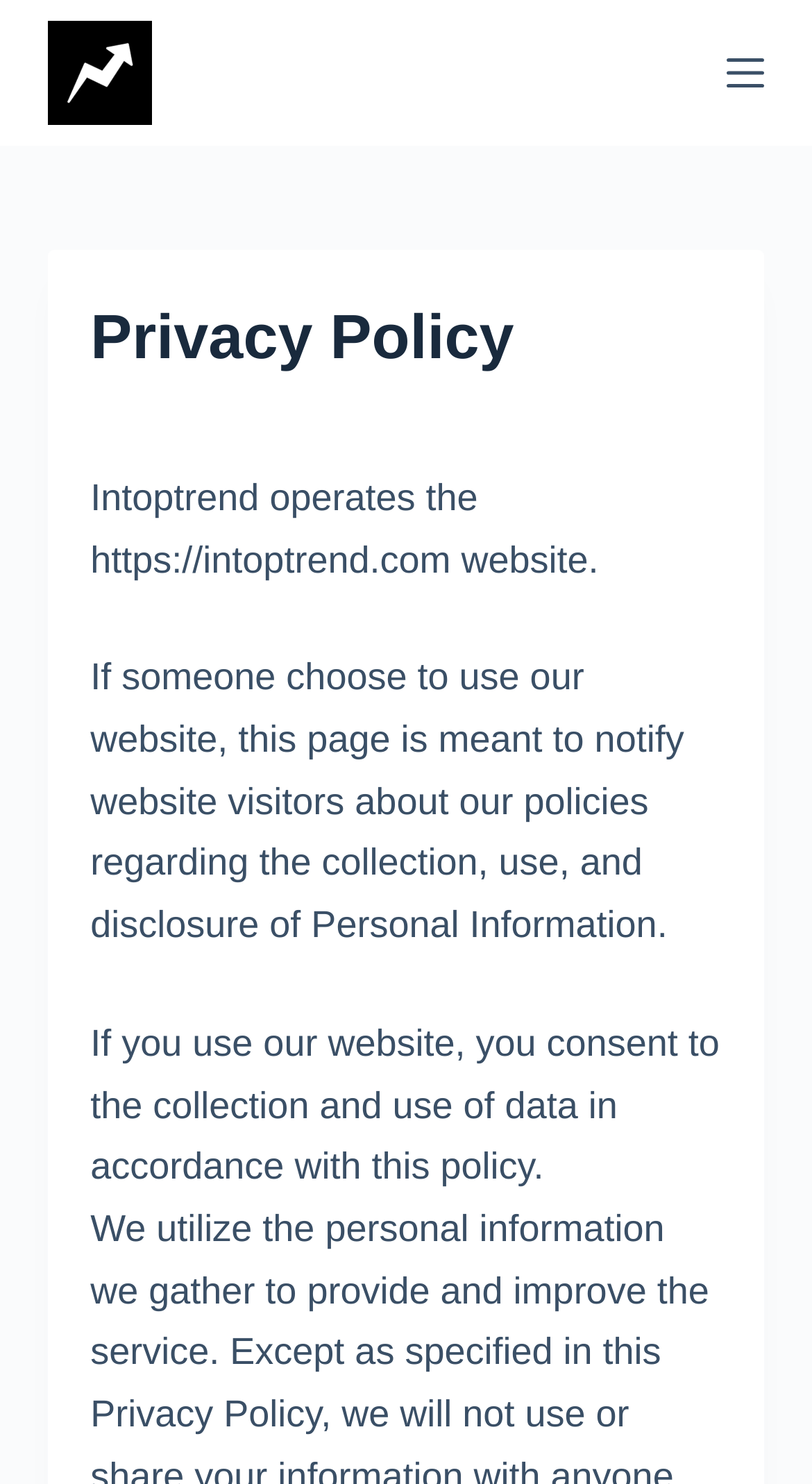What is the relationship between this webpage and personal information?
Based on the screenshot, respond with a single word or phrase.

Collection and use